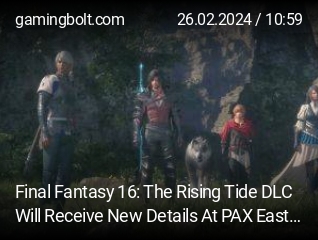When is the PAX East event expected to unveil new details about the DLC?
Kindly offer a detailed explanation using the data available in the image.

According to the caption, the PAX East event is expected to unveil new details about the DLC on March 22, 2024, which is mentioned as the date of the event.